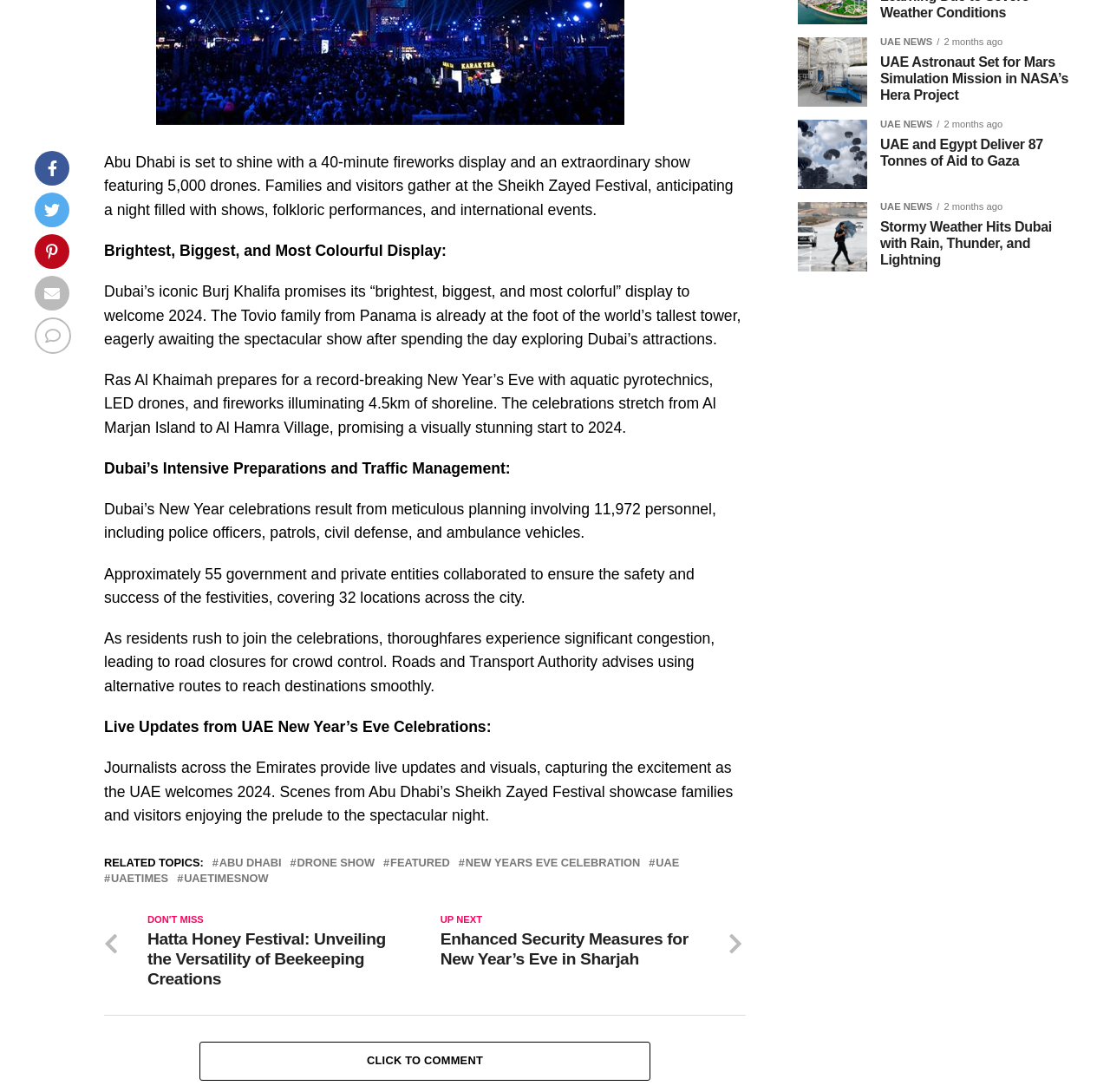Given the webpage screenshot and the description, determine the bounding box coordinates (top-left x, top-left y, bottom-right x, bottom-right y) that define the location of the UI element matching this description: Featured

[0.352, 0.786, 0.405, 0.796]